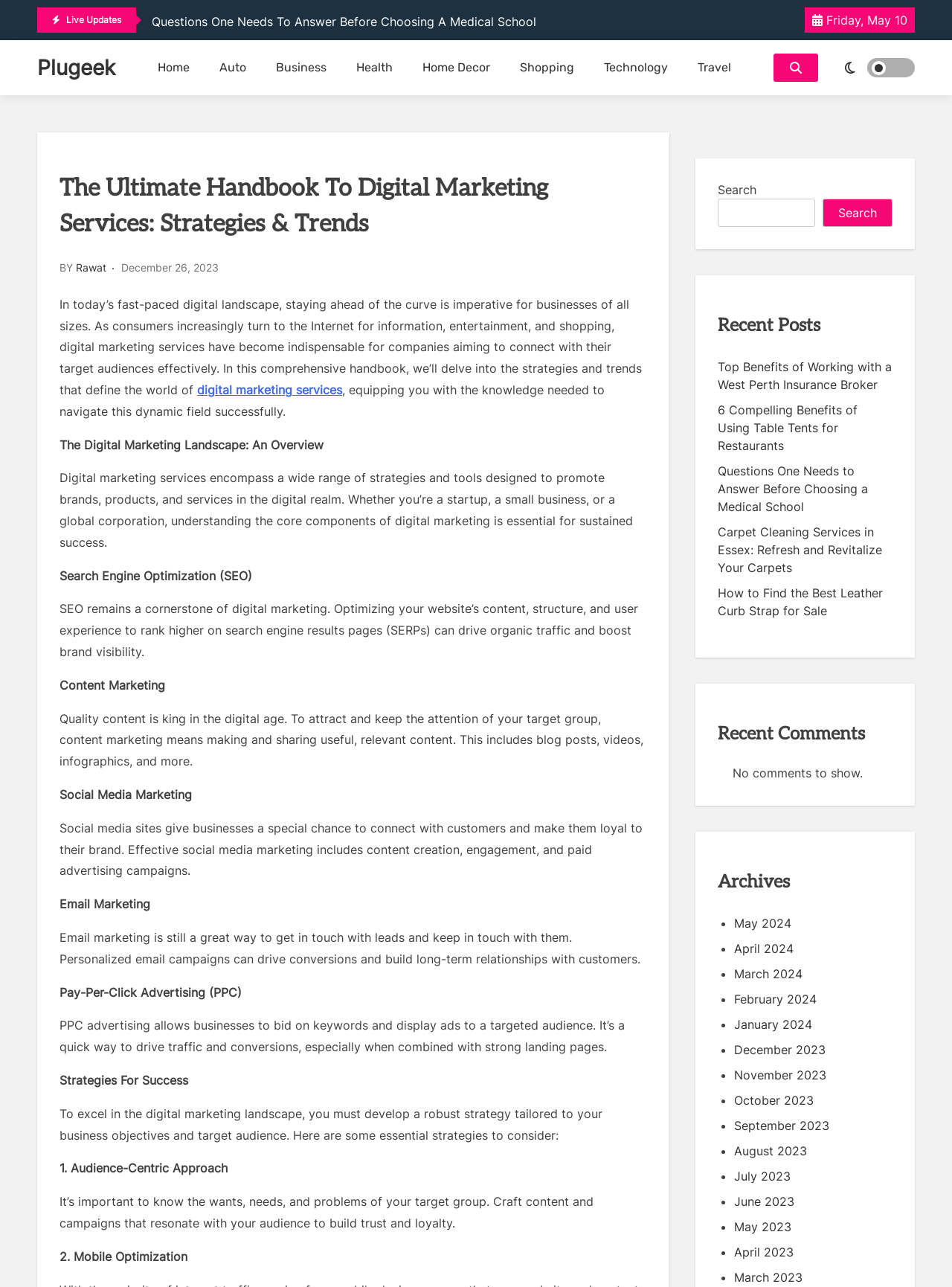Provide the bounding box coordinates for the area that should be clicked to complete the instruction: "Click on the 'Technology' link".

[0.619, 0.031, 0.717, 0.074]